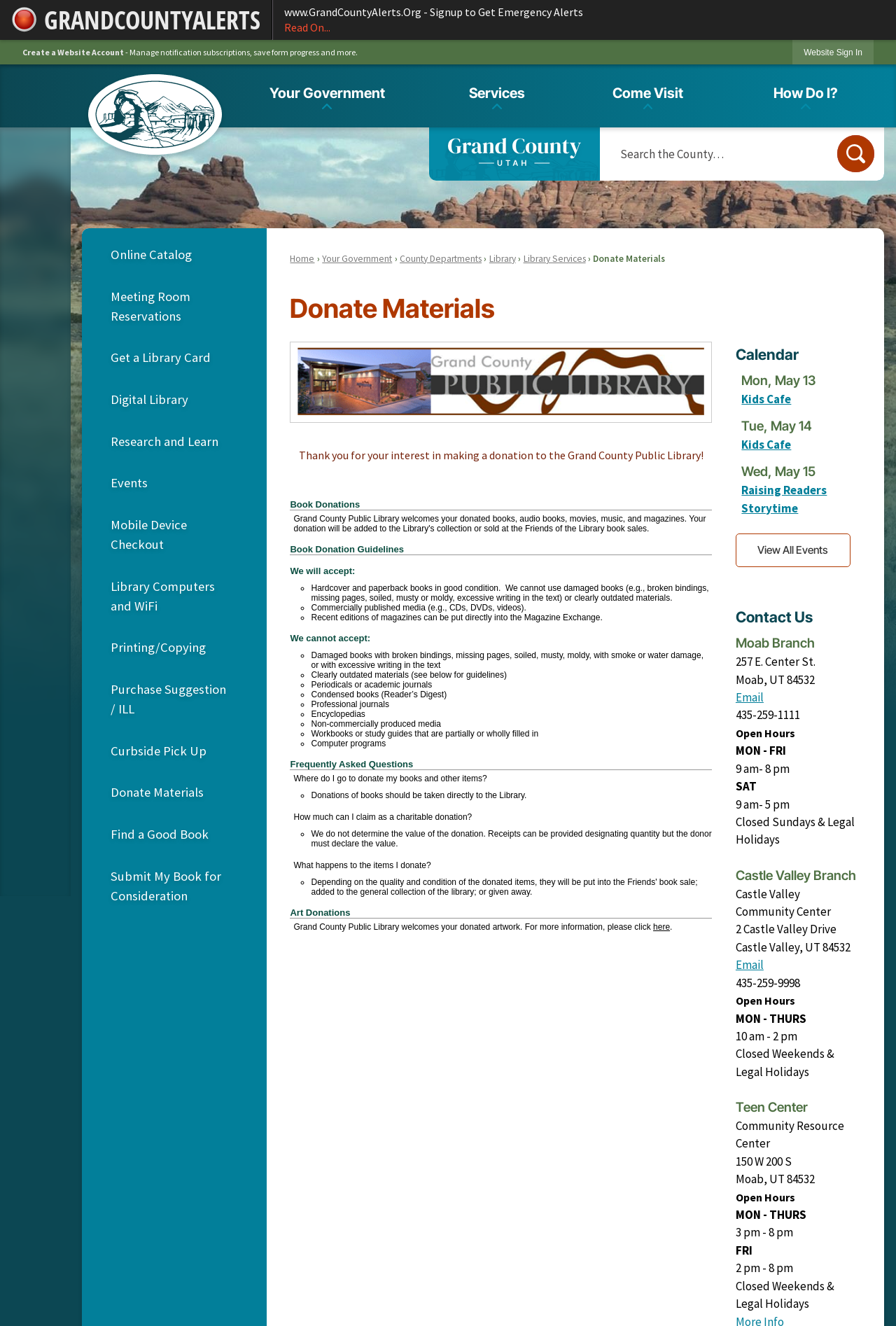Identify the bounding box coordinates of the section that should be clicked to achieve the task described: "Go to the 'Home Page'".

[0.091, 0.053, 0.255, 0.123]